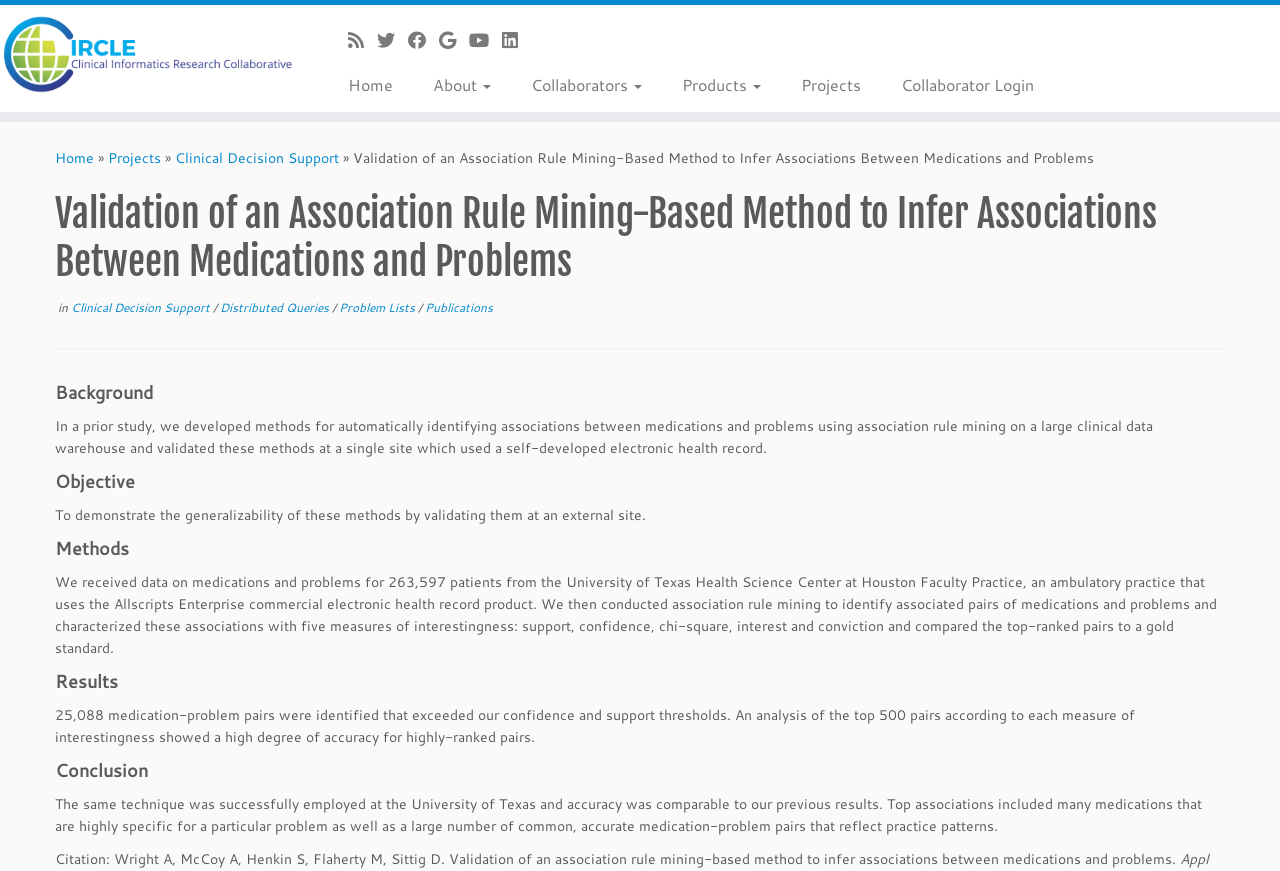Locate the bounding box coordinates of the segment that needs to be clicked to meet this instruction: "View Collaborators".

[0.399, 0.079, 0.517, 0.116]